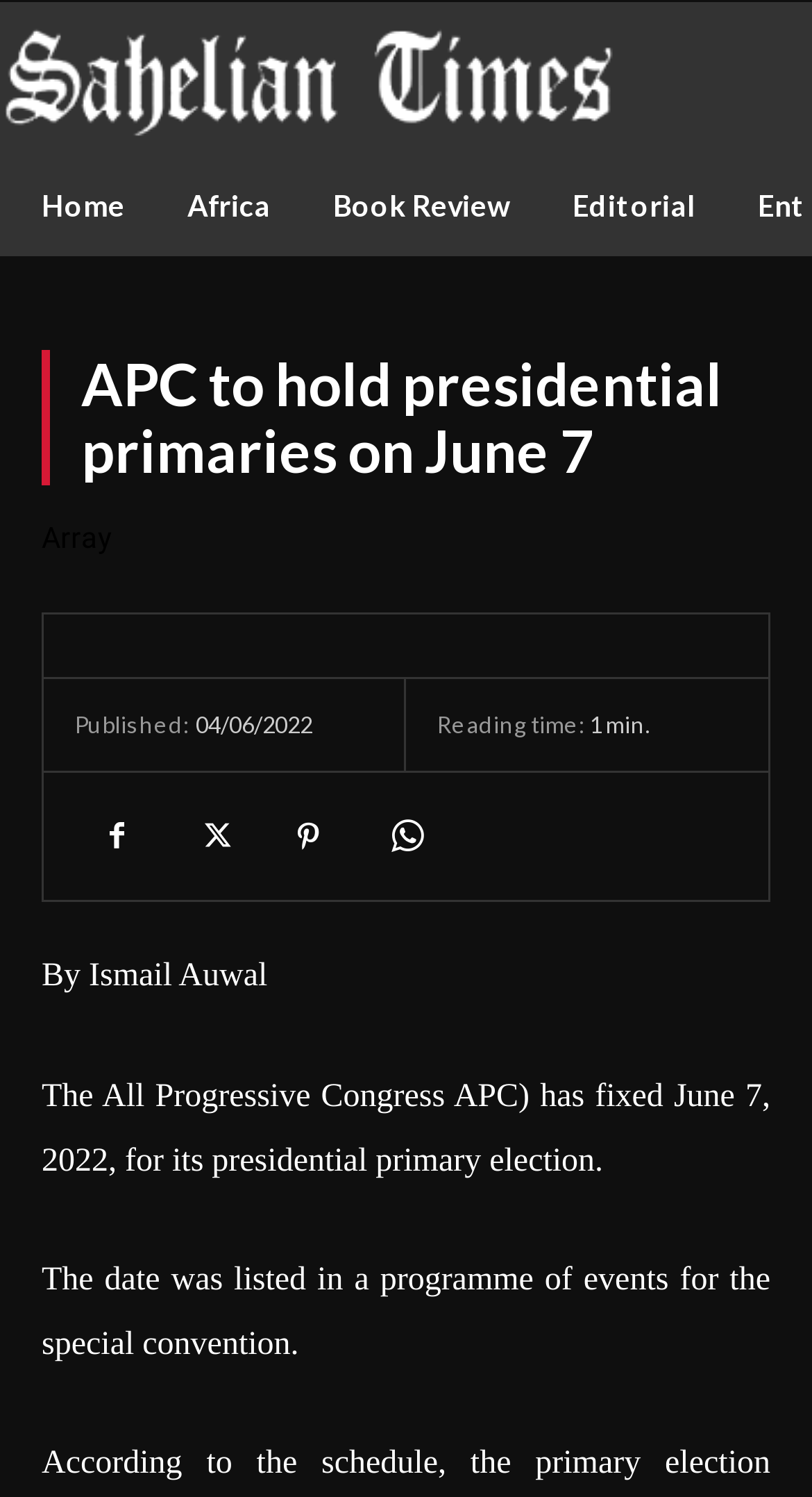Please provide a comprehensive answer to the question below using the information from the image: What is the publication date of the article?

I found the answer by looking at the publication date section, which says 'Published: 04/06/2022'.